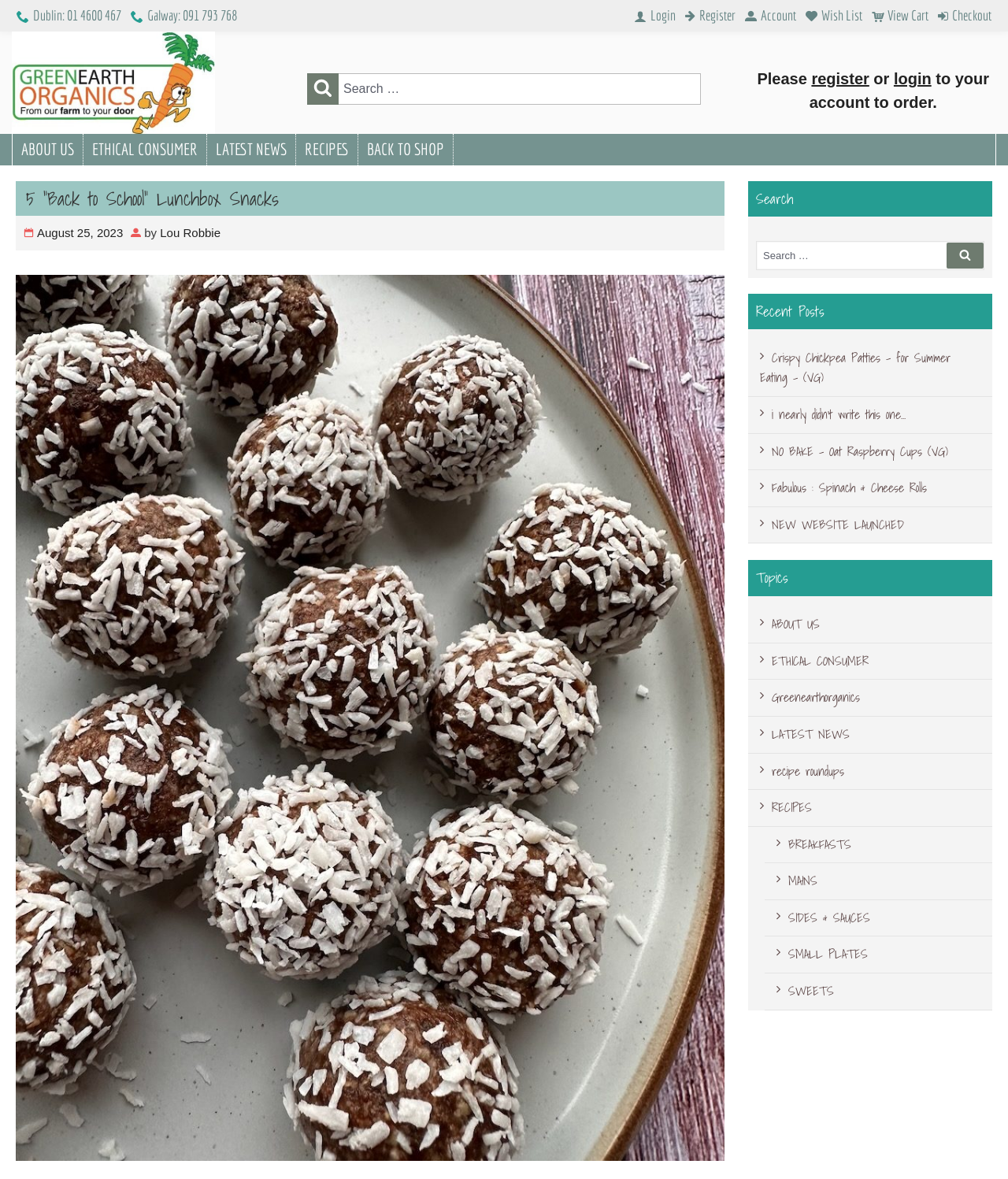What is the phone number for Dublin?
Look at the screenshot and respond with a single word or phrase.

01 4600 467